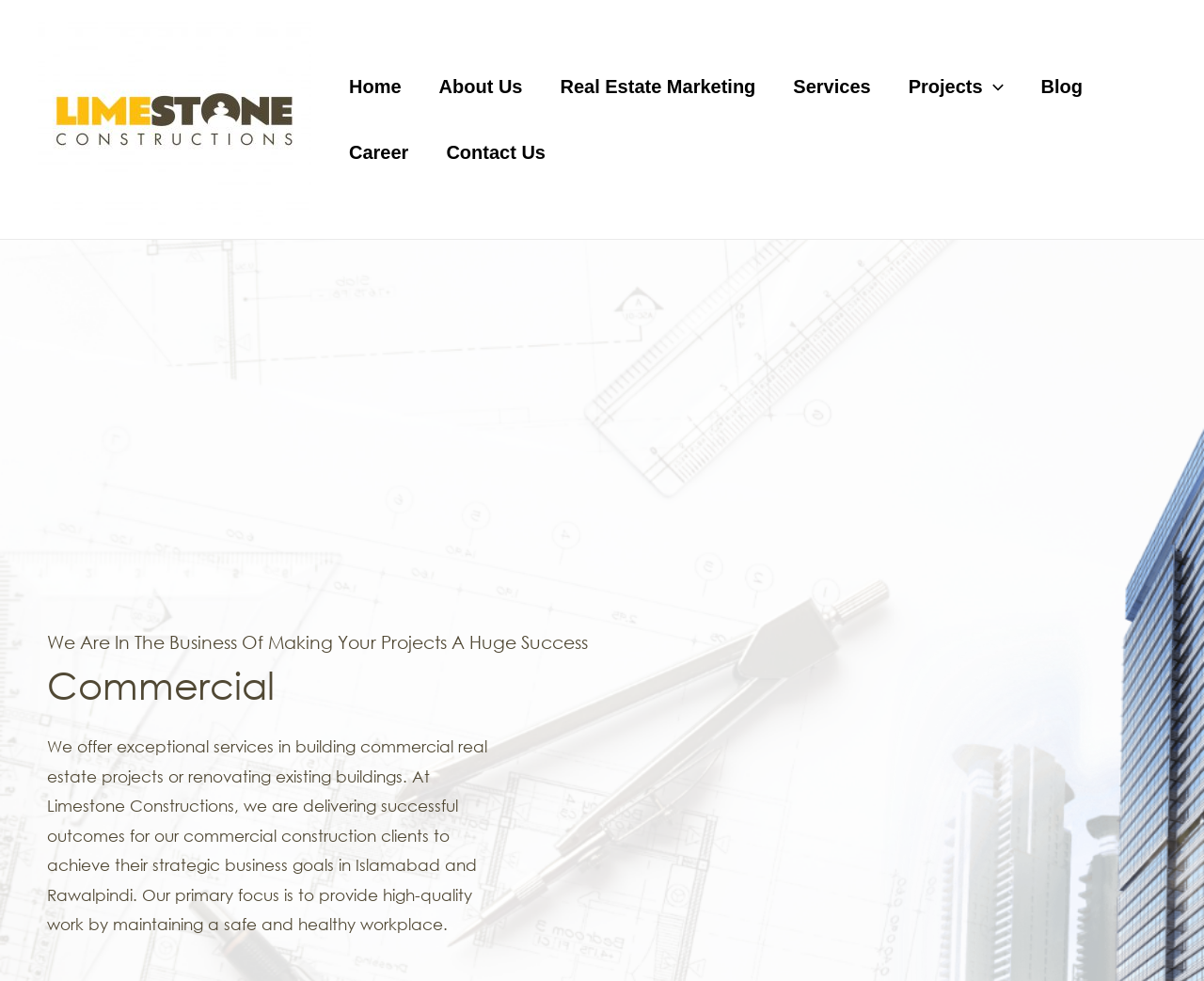What is the company's primary focus?
Using the image as a reference, deliver a detailed and thorough answer to the question.

According to the webpage, the company's primary focus is to provide high-quality work by maintaining a safe and healthy workplace, as stated in the paragraph describing their commercial construction services.